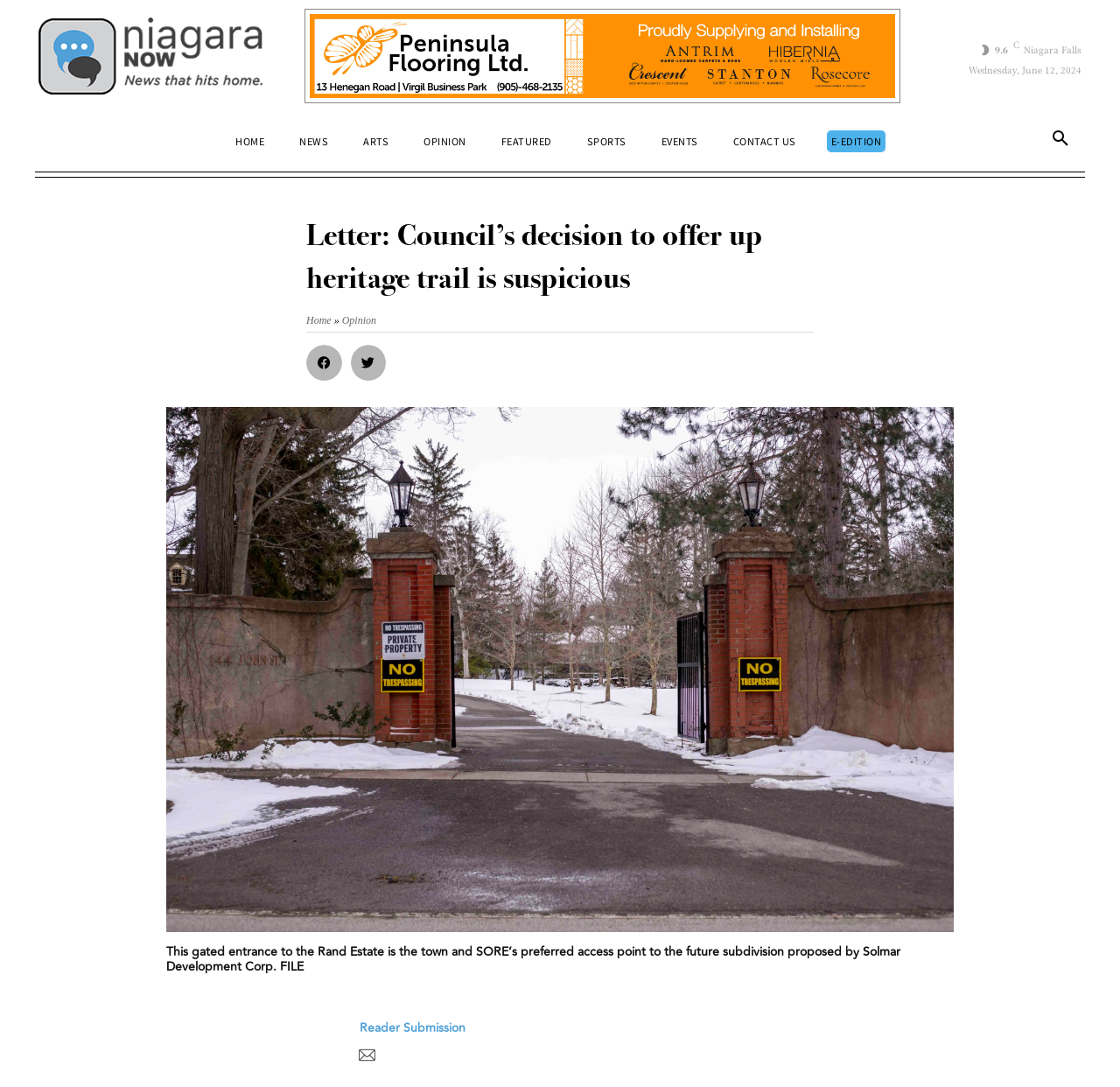Analyze the image and deliver a detailed answer to the question: What is the category of the article?

The article is categorized under 'Opinion' as indicated by the link 'Opinion' located above the article title, which suggests that the article is an opinion piece or a letter to the editor.